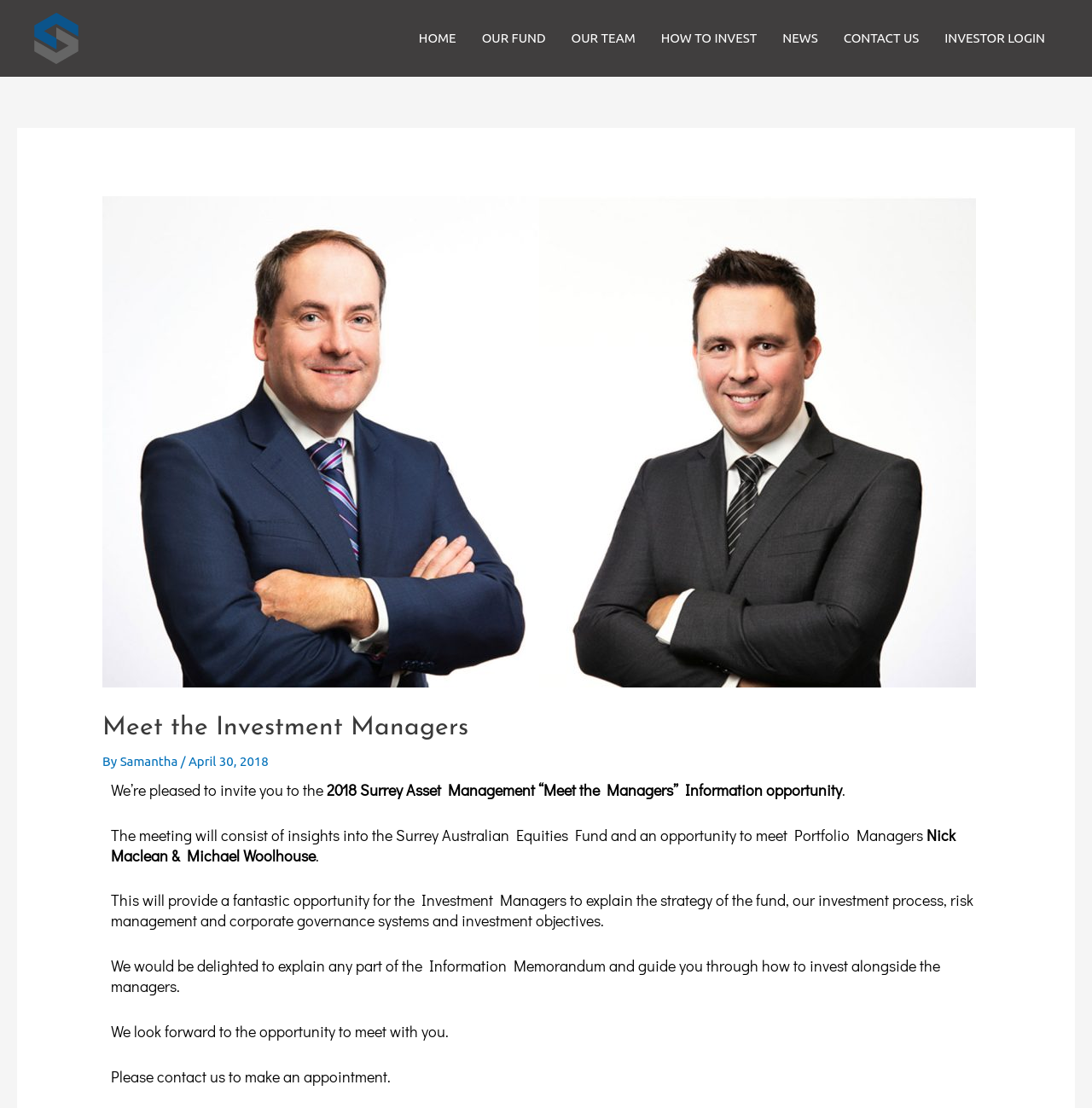Who is the author of the article?
Using the image as a reference, deliver a detailed and thorough answer to the question.

I found the name of the author mentioned in the text, which is Samantha, along with the date April 30, 2018.